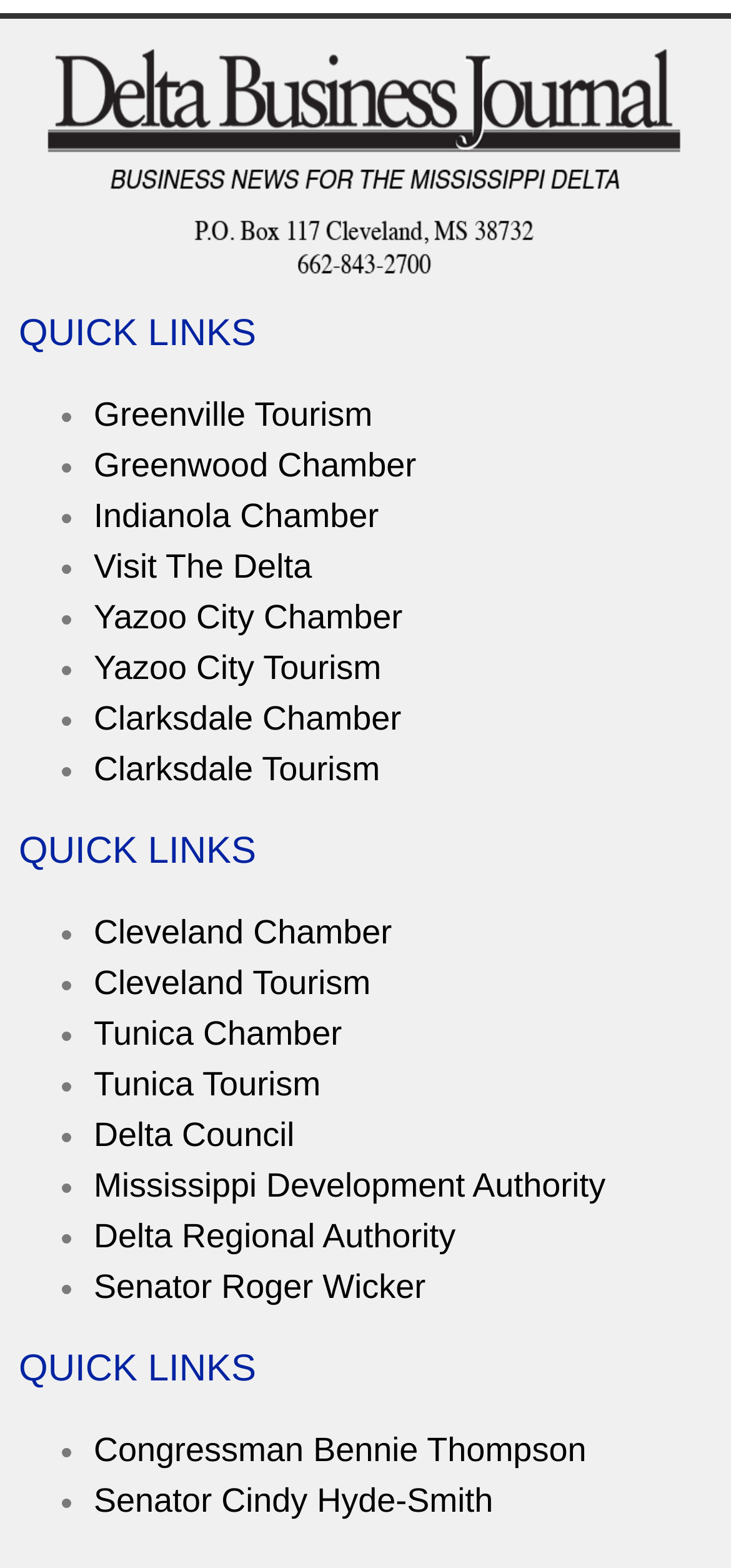How many 'QUICK LINKS' headings are there?
Look at the screenshot and provide an in-depth answer.

I counted the number of 'QUICK LINKS' headings on the webpage and found that there are three of them.